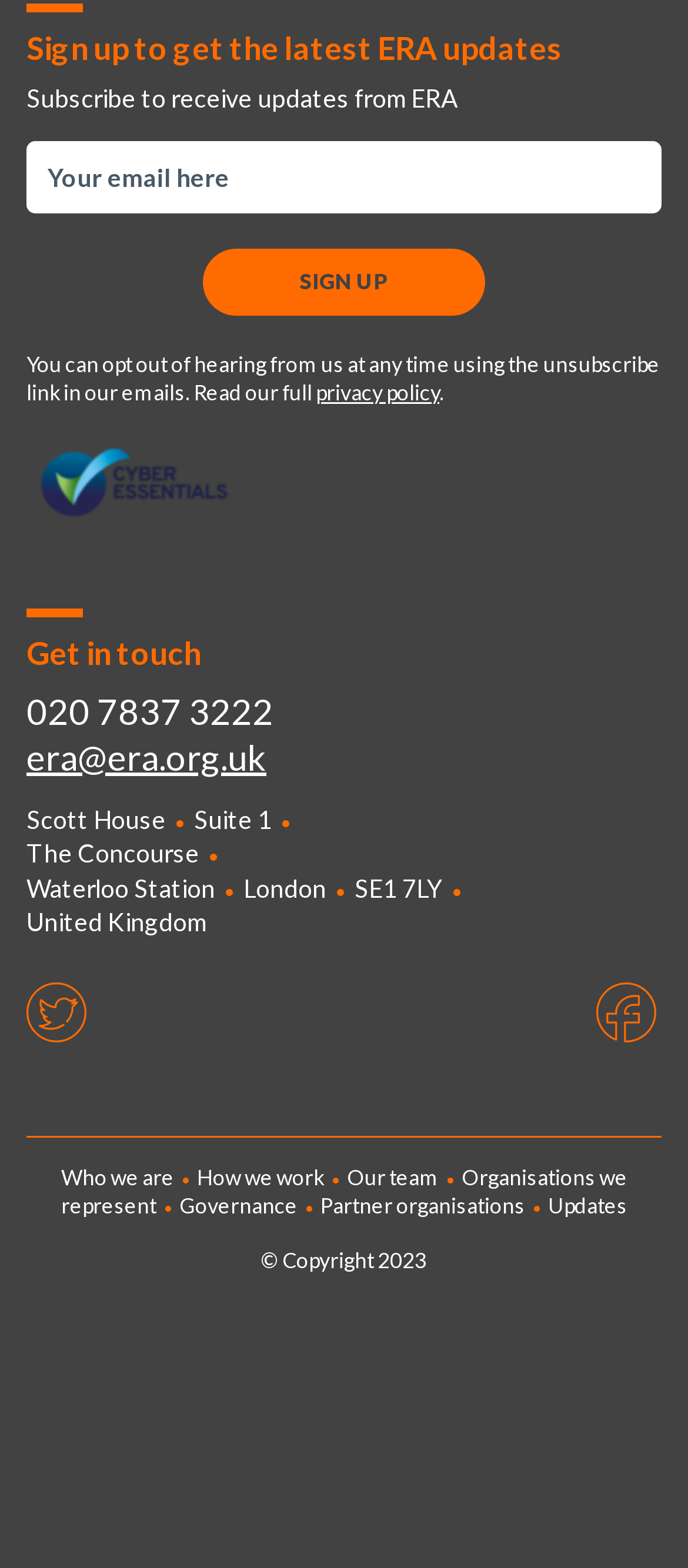What is the address of ERA?
From the image, respond using a single word or phrase.

Scott House, The Concourse, Waterloo Station, London SE1 7LY